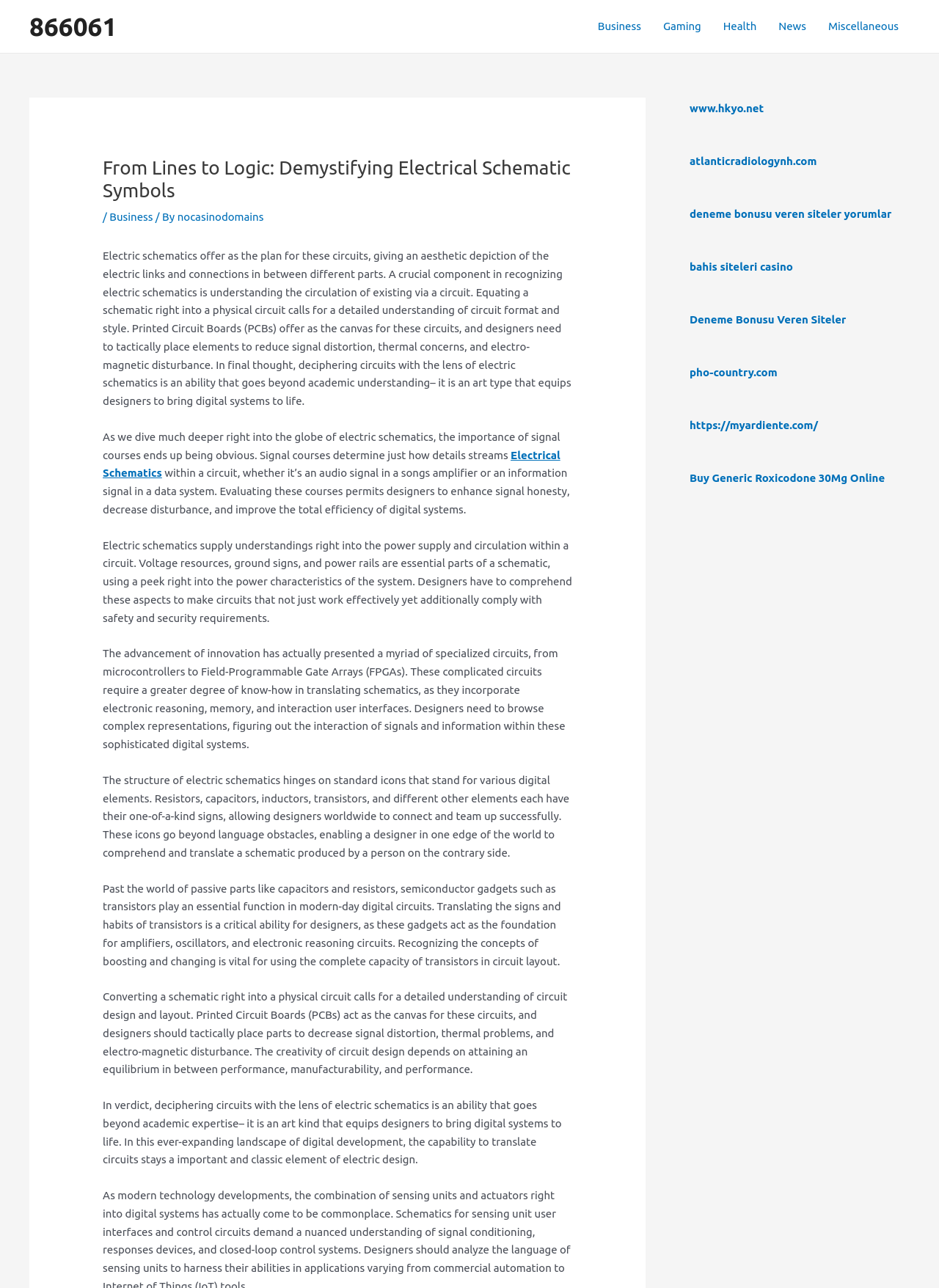Using the provided element description: "Electrical Schematics", determine the bounding box coordinates of the corresponding UI element in the screenshot.

[0.109, 0.348, 0.597, 0.372]